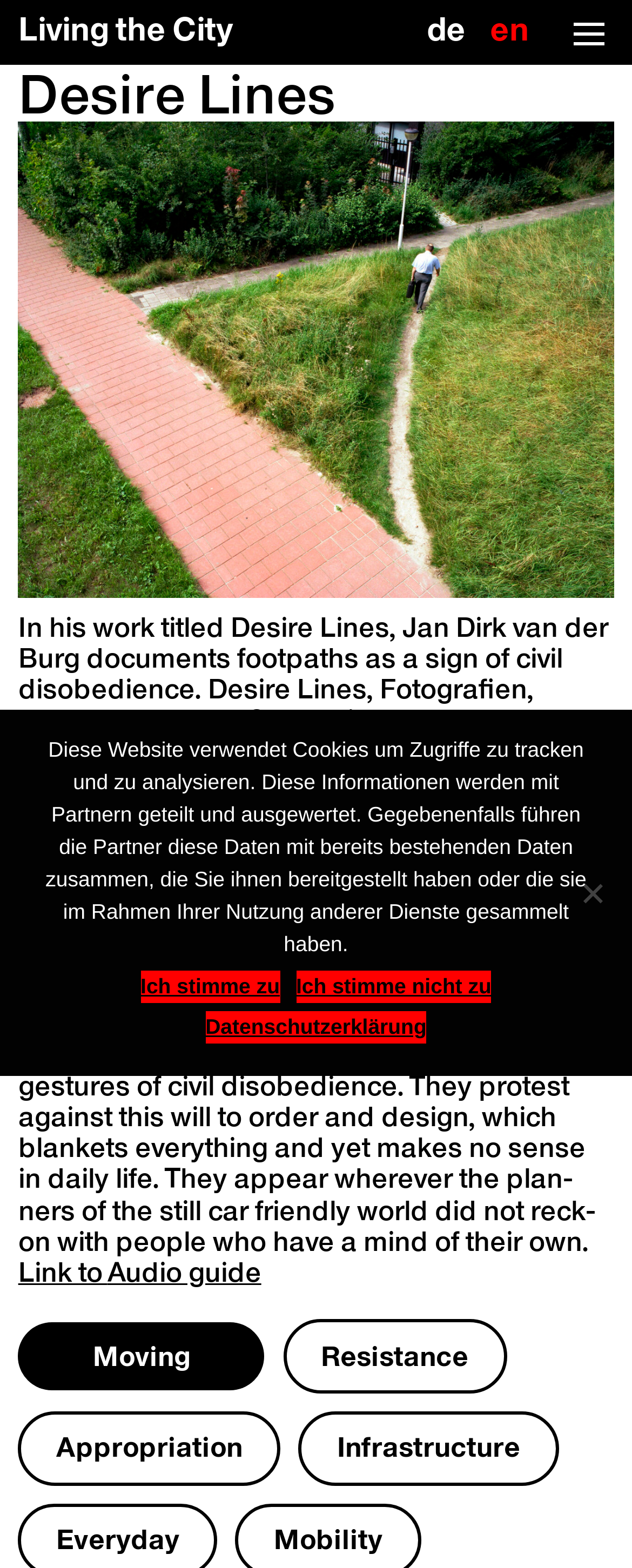Please pinpoint the bounding box coordinates for the region I should click to adhere to this instruction: "Expand Shipping & Delivery".

None